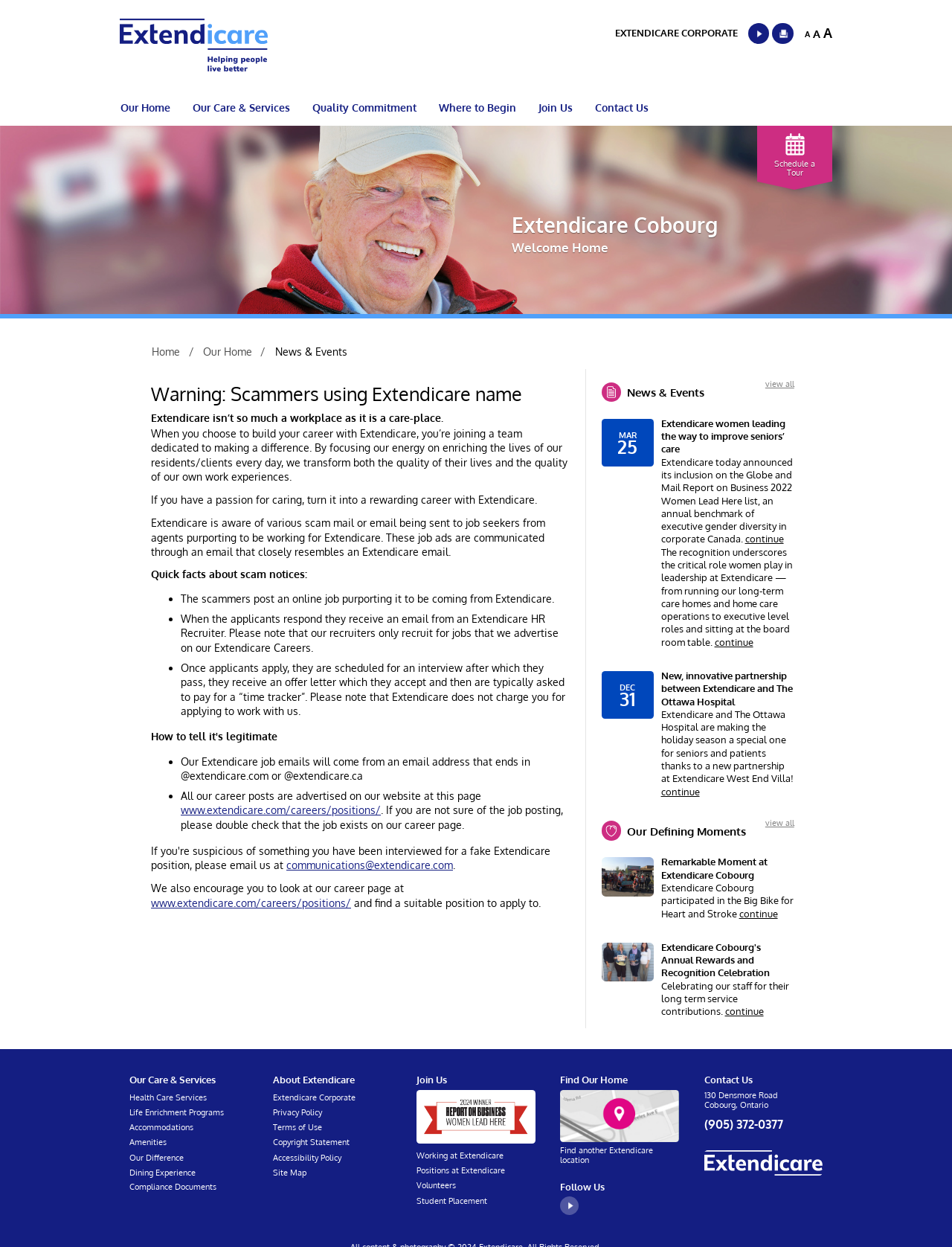Given the webpage screenshot and the description, determine the bounding box coordinates (top-left x, top-left y, bottom-right x, bottom-right y) that define the location of the UI element matching this description: Our Care & Services

[0.136, 0.861, 0.26, 0.874]